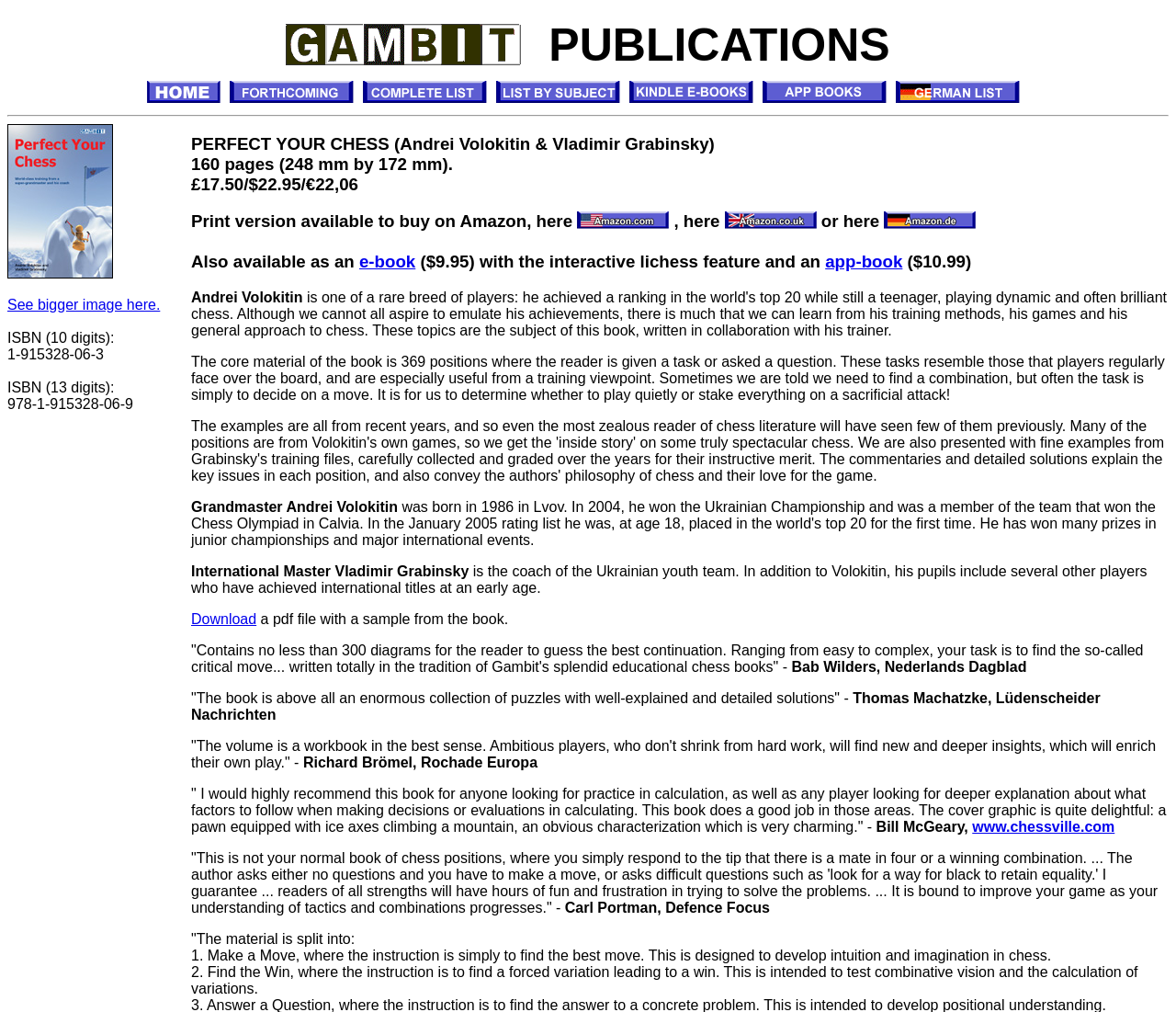Locate the UI element described as follows: "alt="Forthcoming Titles"". Return the bounding box coordinates as four float numbers between 0 and 1 in the order [left, top, right, bottom].

[0.195, 0.094, 0.309, 0.104]